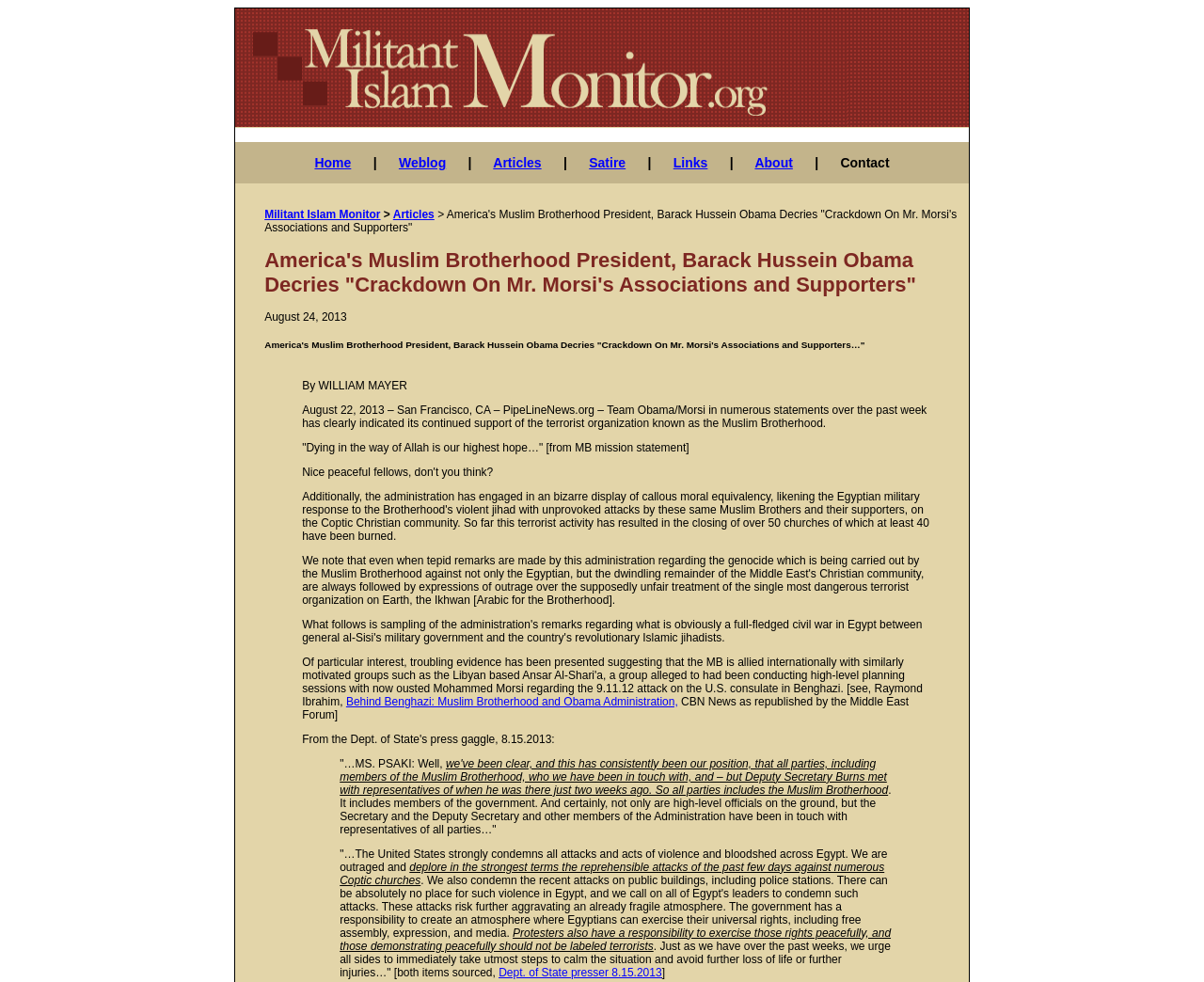Find the bounding box coordinates of the element you need to click on to perform this action: 'Click the Satire link'. The coordinates should be represented by four float values between 0 and 1, in the format [left, top, right, bottom].

[0.489, 0.158, 0.52, 0.173]